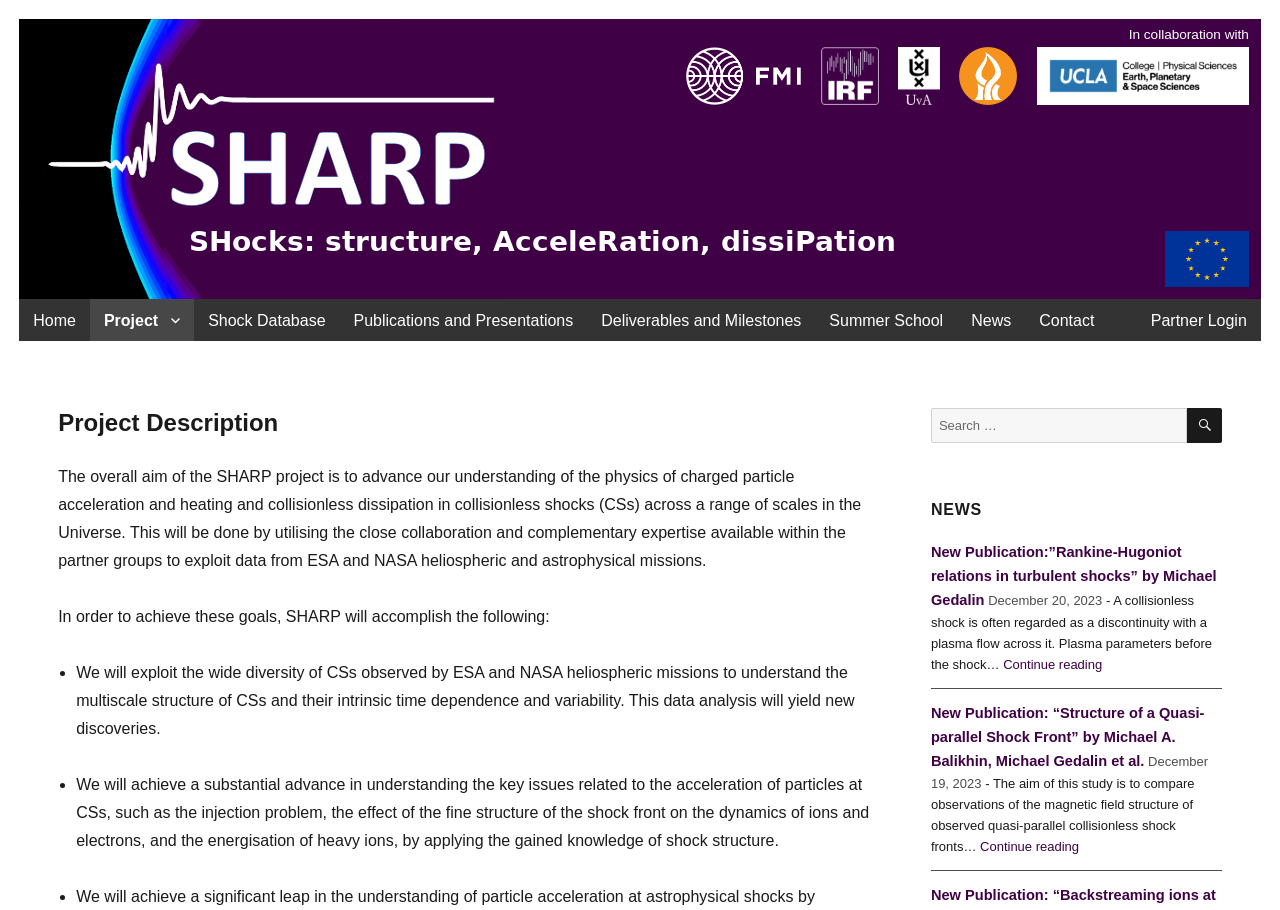Reply to the question with a single word or phrase:
What is the purpose of the search box?

Search for specific content